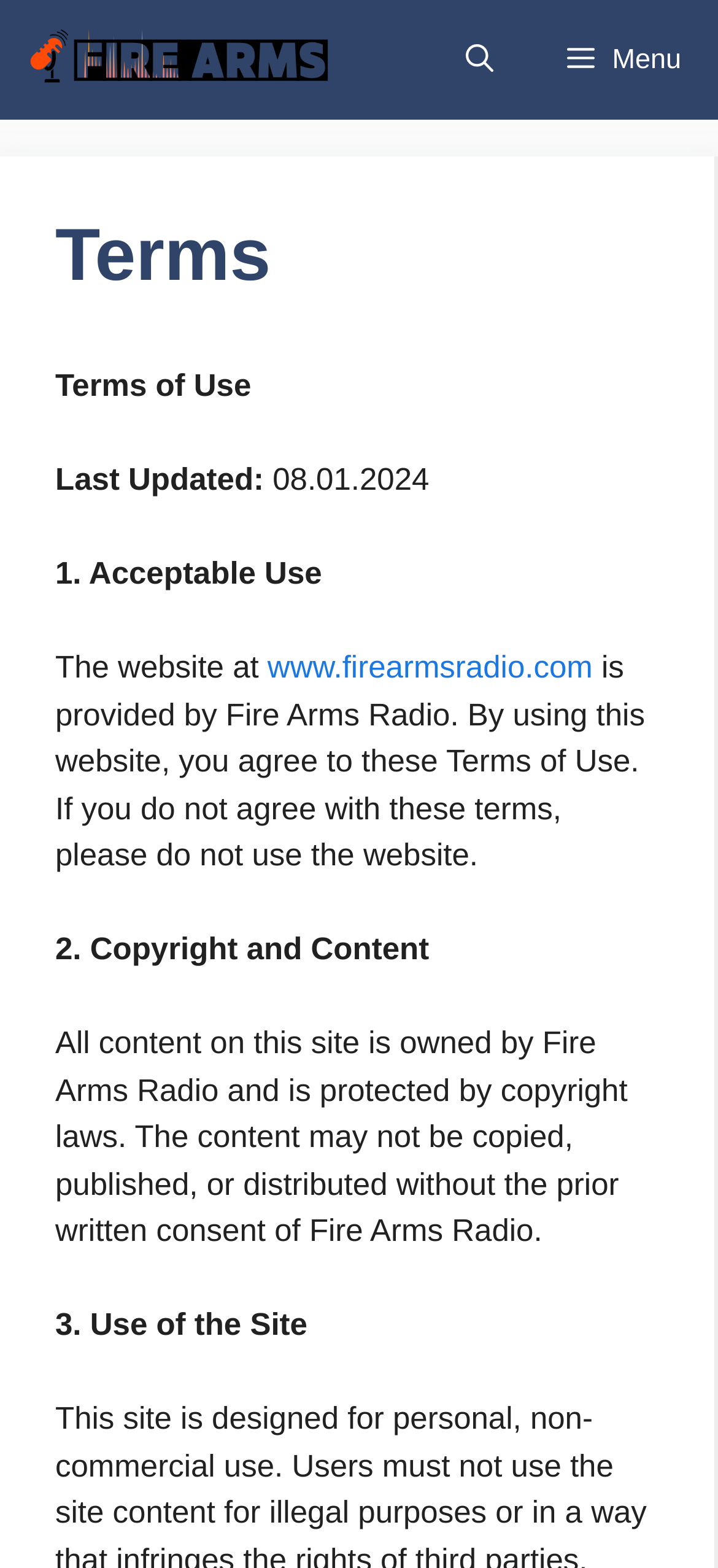Please answer the following question using a single word or phrase: How many sections are there in the terms of use?

At least 3